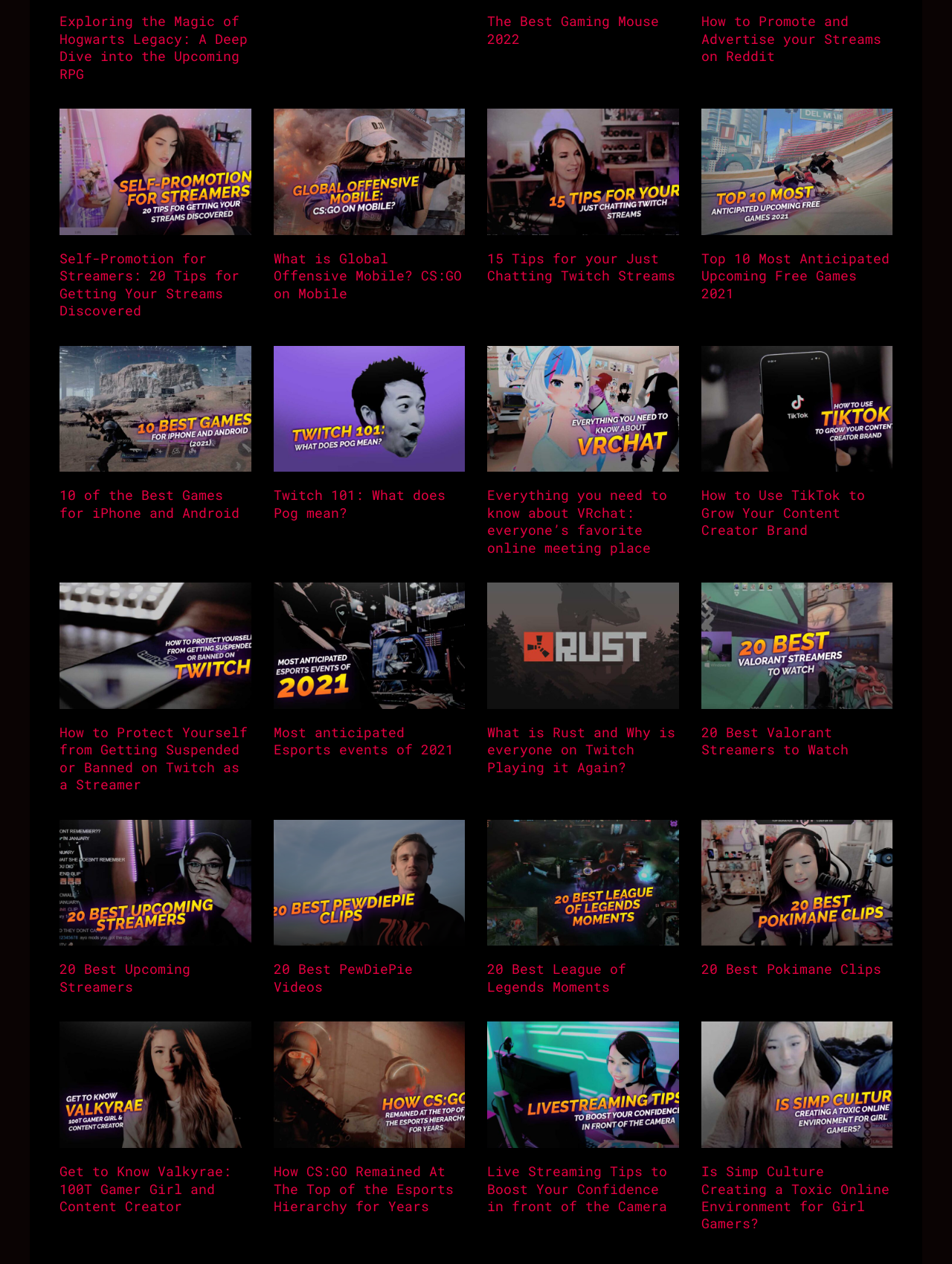How many links are in the article with the title 'What is Global Offensive Mobile? CS:GO on Mobile'?
Based on the image, provide a one-word or brief-phrase response.

2